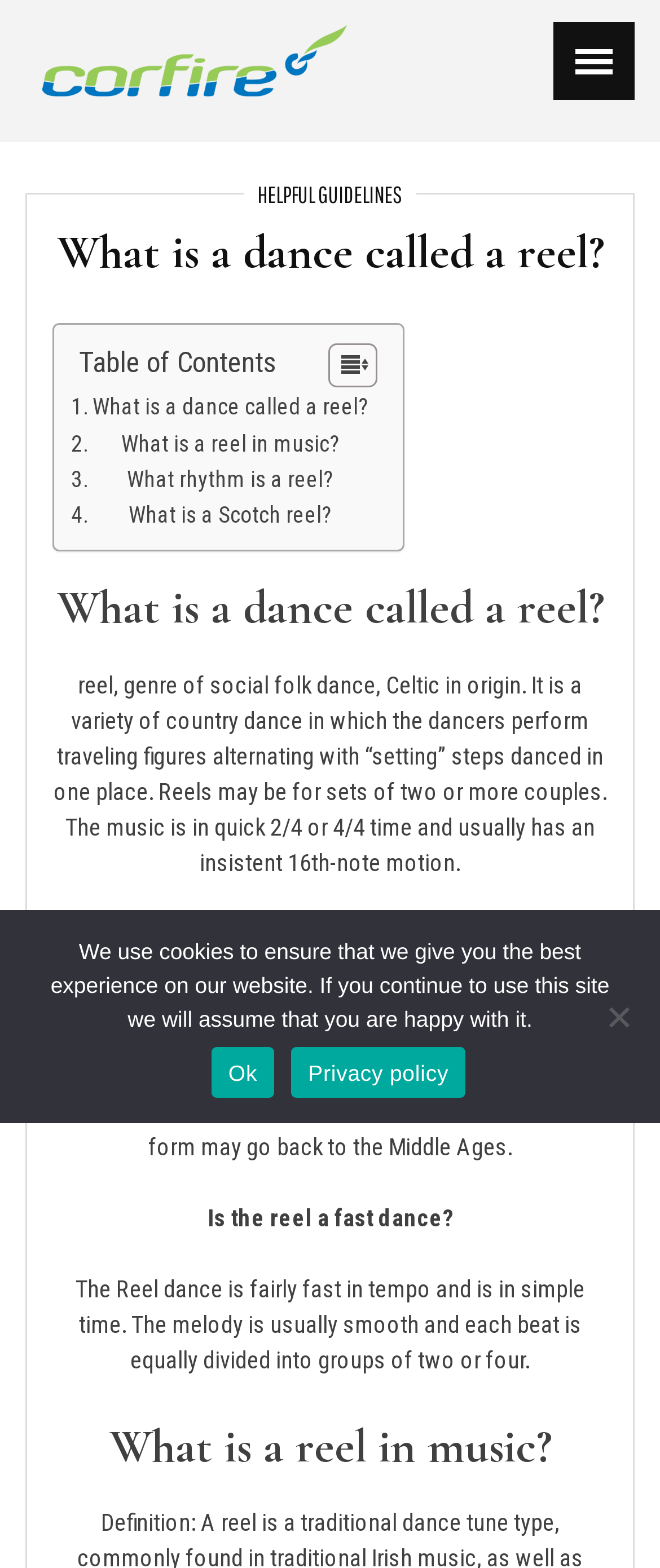Show the bounding box coordinates for the element that needs to be clicked to execute the following instruction: "Click on the Corfire.com logo". Provide the coordinates in the form of four float numbers between 0 and 1, i.e., [left, top, right, bottom].

[0.064, 0.016, 0.526, 0.062]